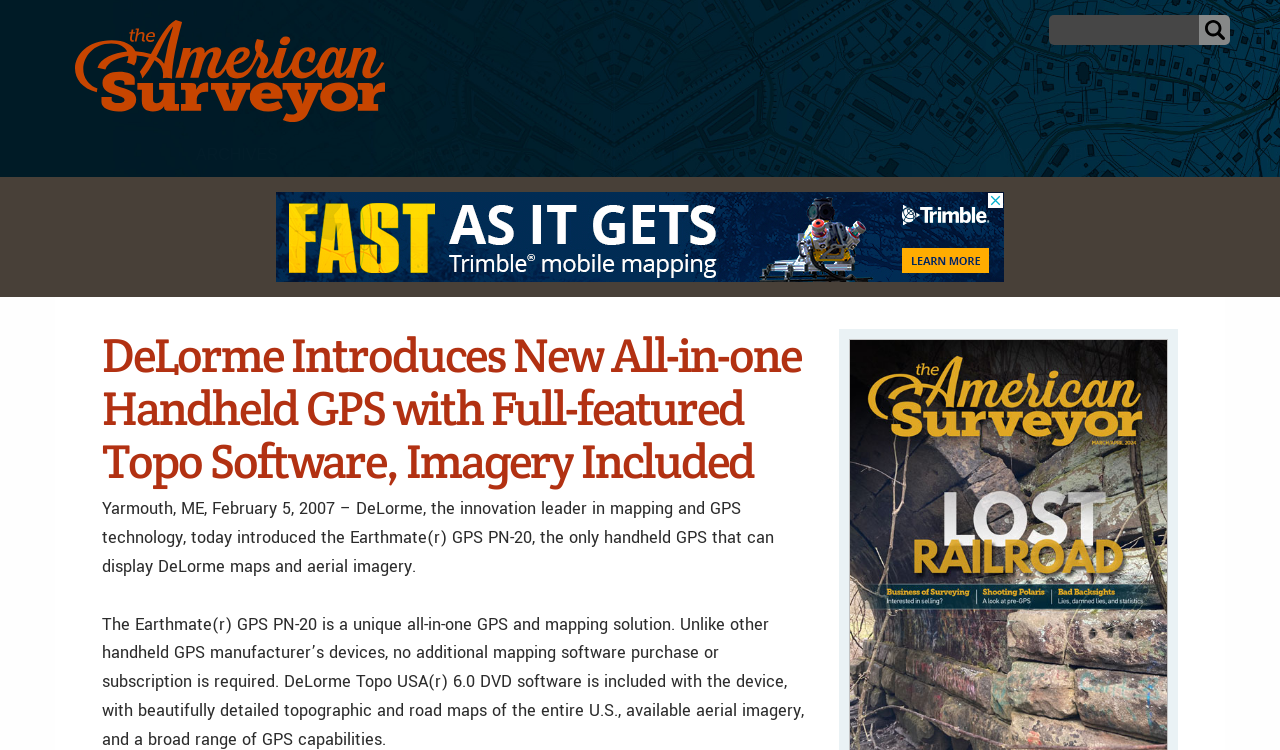Indicate the bounding box coordinates of the clickable region to achieve the following instruction: "Search for something."

[0.82, 0.02, 0.937, 0.06]